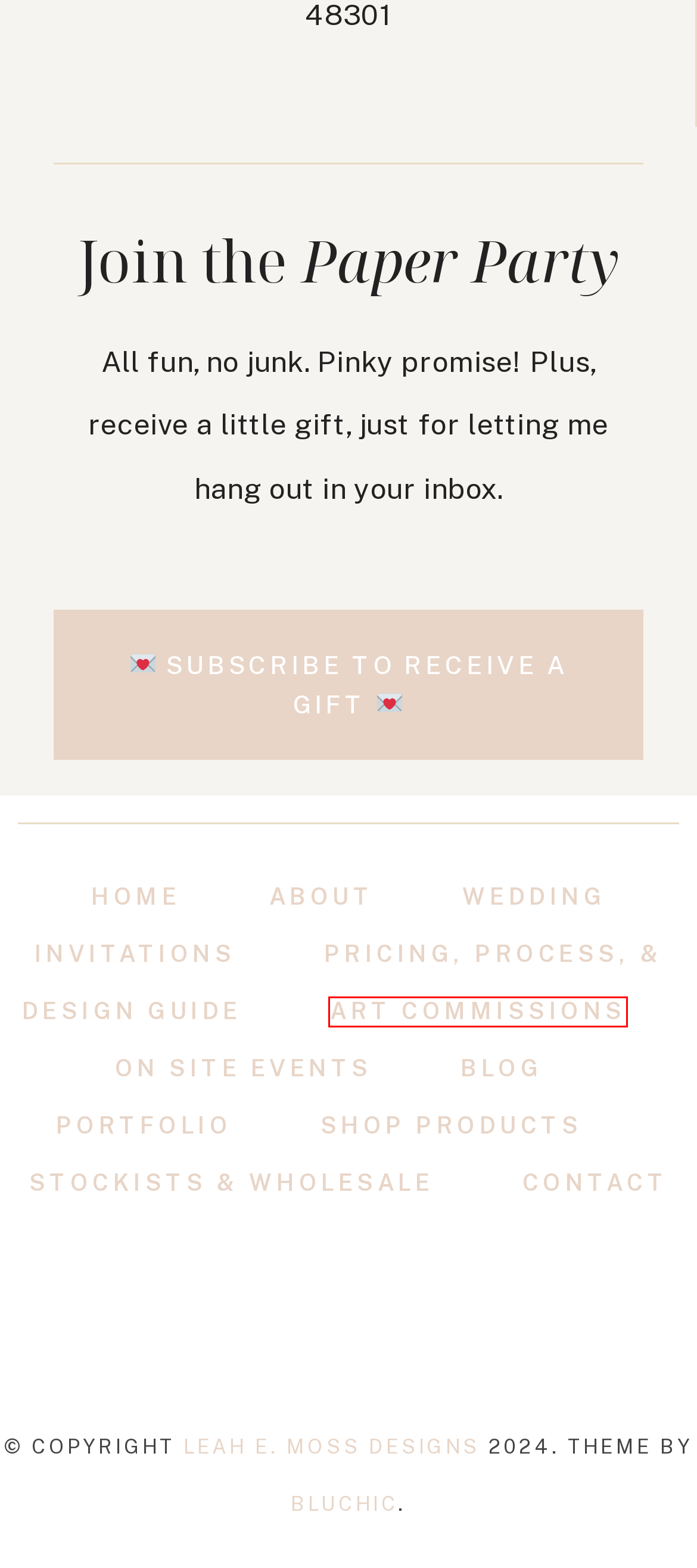You have a screenshot showing a webpage with a red bounding box highlighting an element. Choose the webpage description that best fits the new webpage after clicking the highlighted element. The descriptions are:
A. Blog - Leah E. Moss Designs
B. Feminine WordPress themes for female entrepreneurs - Bluchic
C. Leah E. Moss Designs -
D. It's more than a wedding logo - Portfolio
E. Detroit artist Leah Sachs | About
F. Art Commissions - Ketubah, Home Illustration, Calligraphy, Painting
G. Stockists and Wholesale Vendors | Leah E. Moss Designs
H. Contact | Leah E. Moss Designs

F